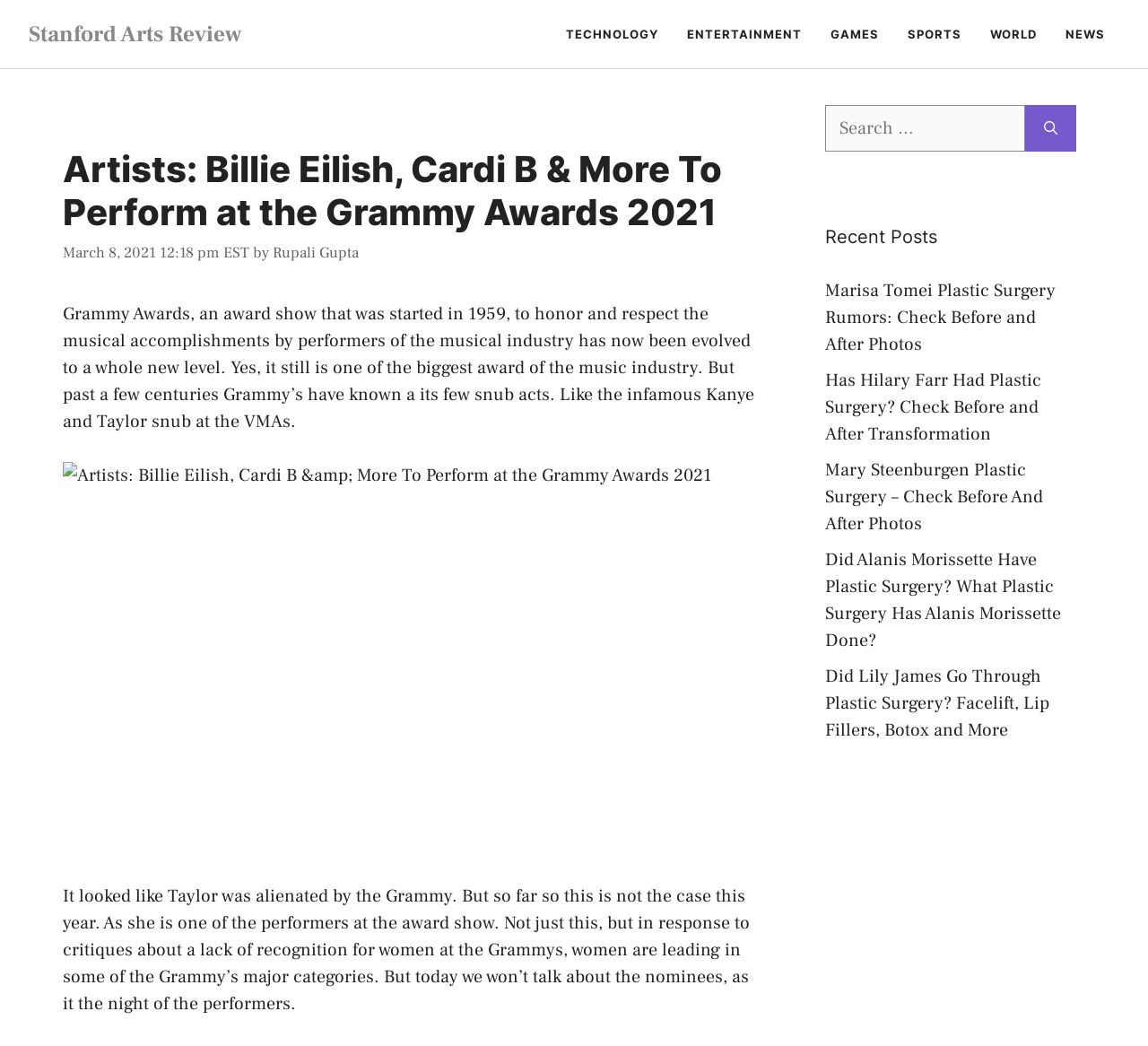Indicate the bounding box coordinates of the element that must be clicked to execute the instruction: "Check the recent posts". The coordinates should be given as four float numbers between 0 and 1, i.e., [left, top, right, bottom].

[0.719, 0.214, 0.938, 0.239]